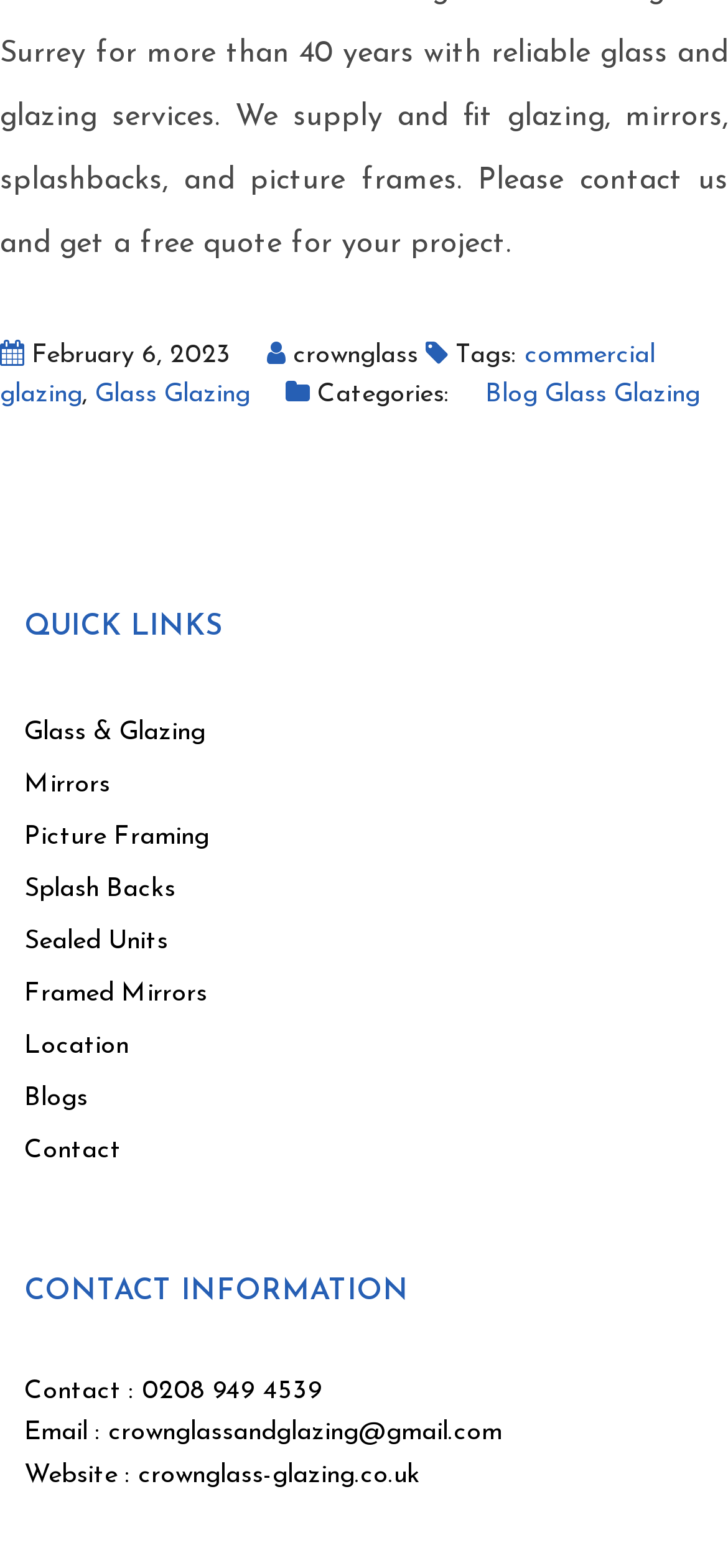Utilize the details in the image to give a detailed response to the question: What is the date on the webpage?

The date can be found at the top of the webpage, where it says 'February 6, 2023' in a static text element.